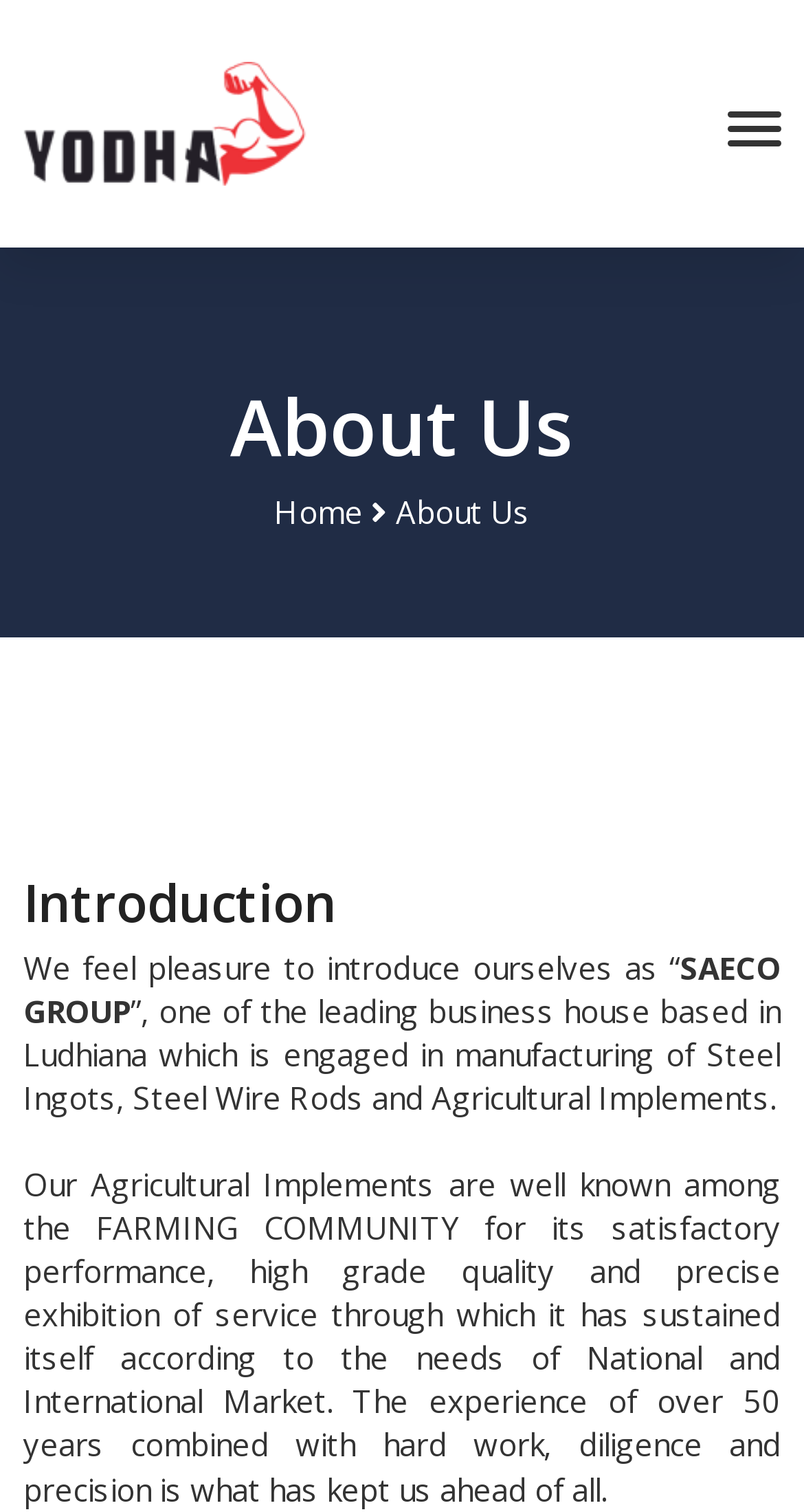Give a short answer to this question using one word or a phrase:
Where is the company based?

Ludhiana